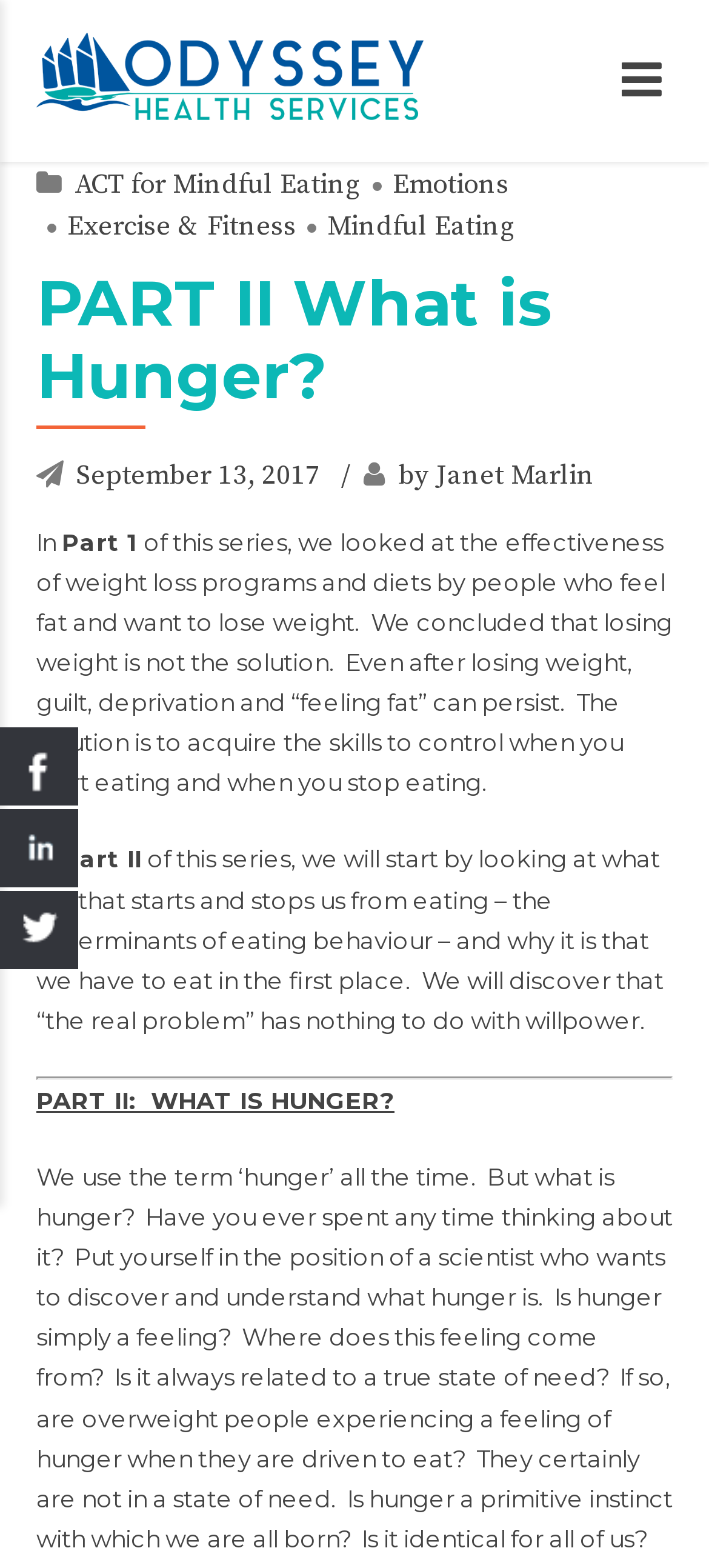Determine the bounding box for the described HTML element: "Emotions". Ensure the coordinates are four float numbers between 0 and 1 in the format [left, top, right, bottom].

[0.51, 0.104, 0.718, 0.131]